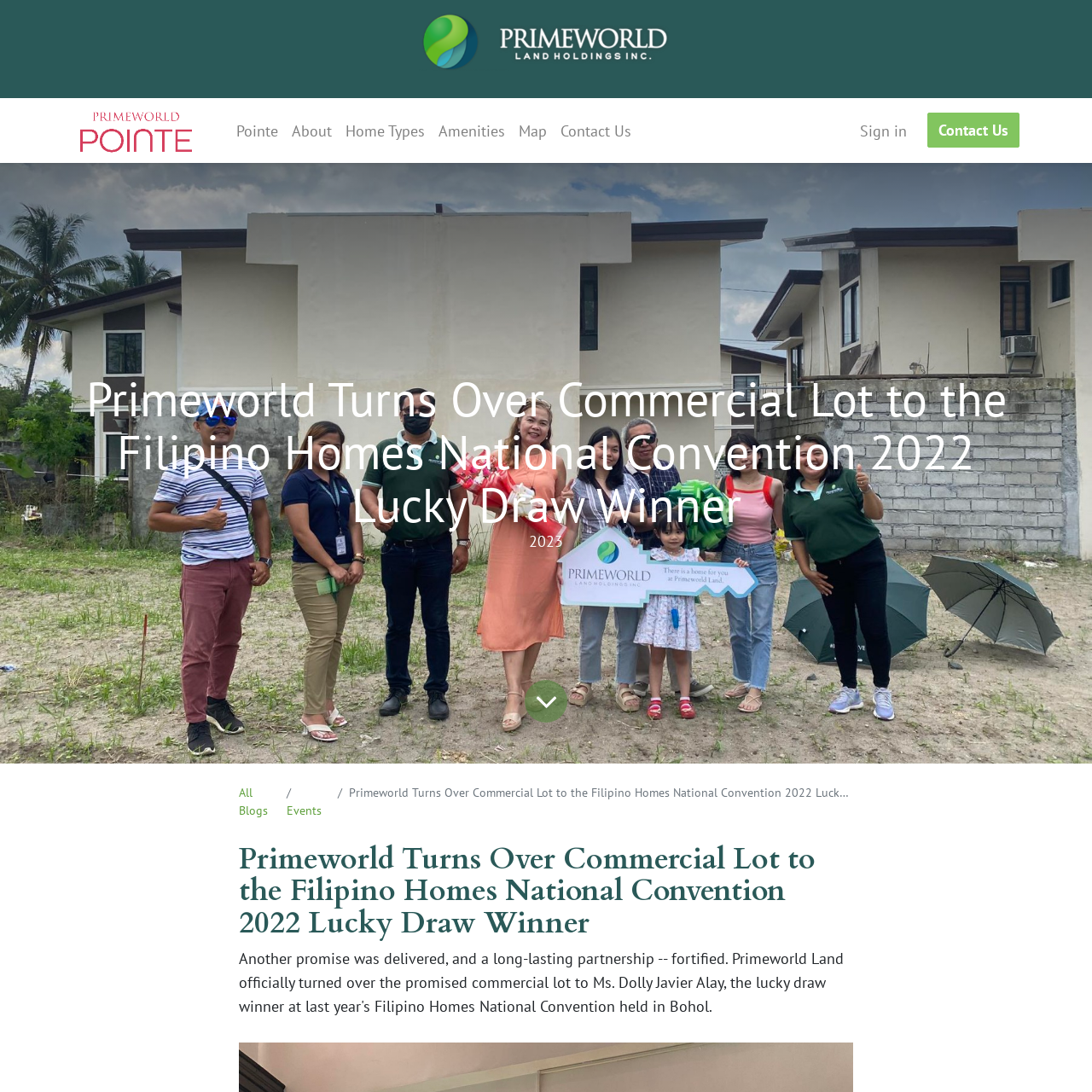How many links are there in the breadcrumb navigation?
Answer the question with detailed information derived from the image.

I counted the number of links in the breadcrumb navigation by looking at the links 'All Blogs', 'Events', and the current page link.